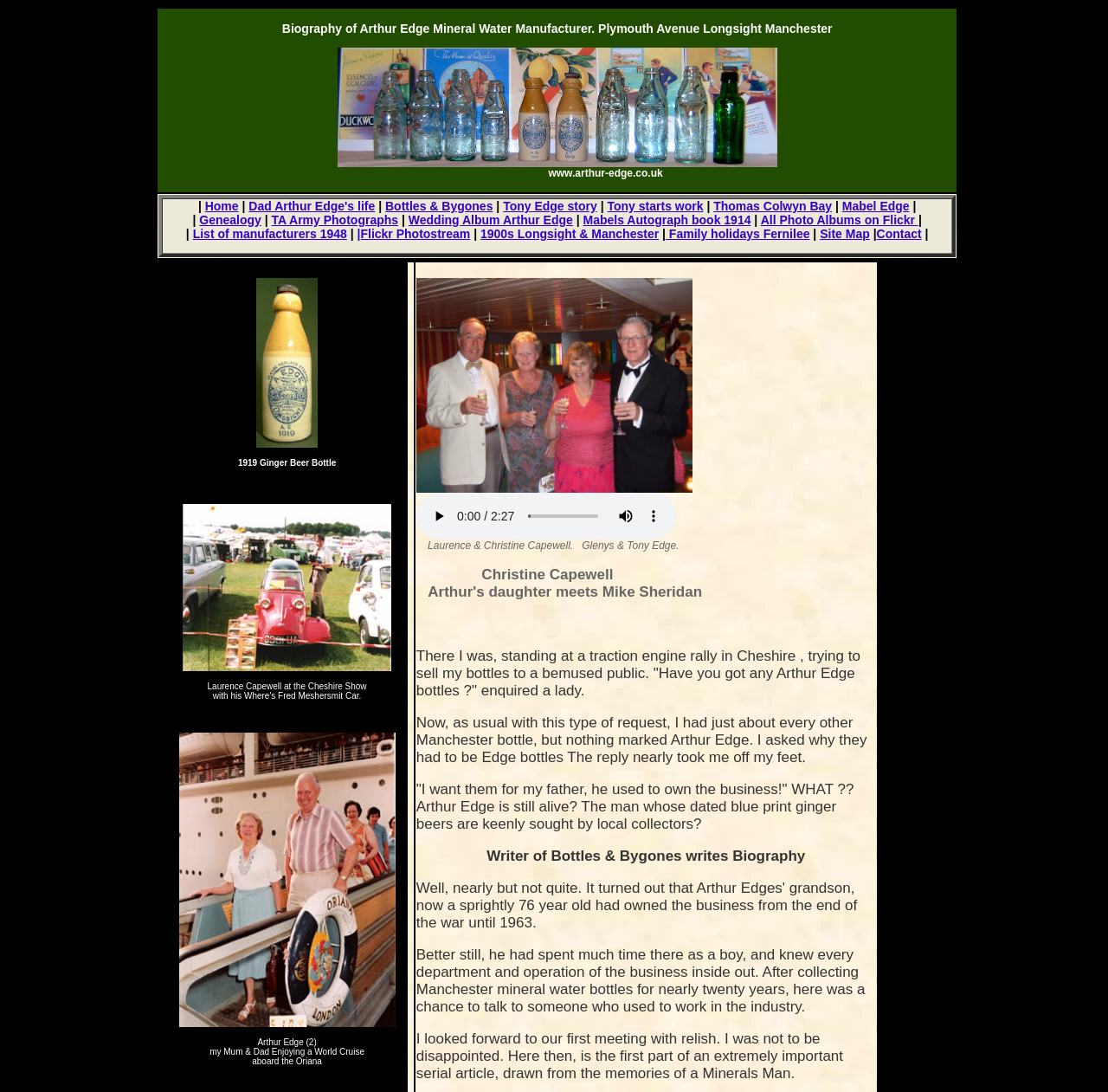Please provide a one-word or short phrase answer to the question:
What is the main topic of the article on the webpage?

Biography of Arthur Edge